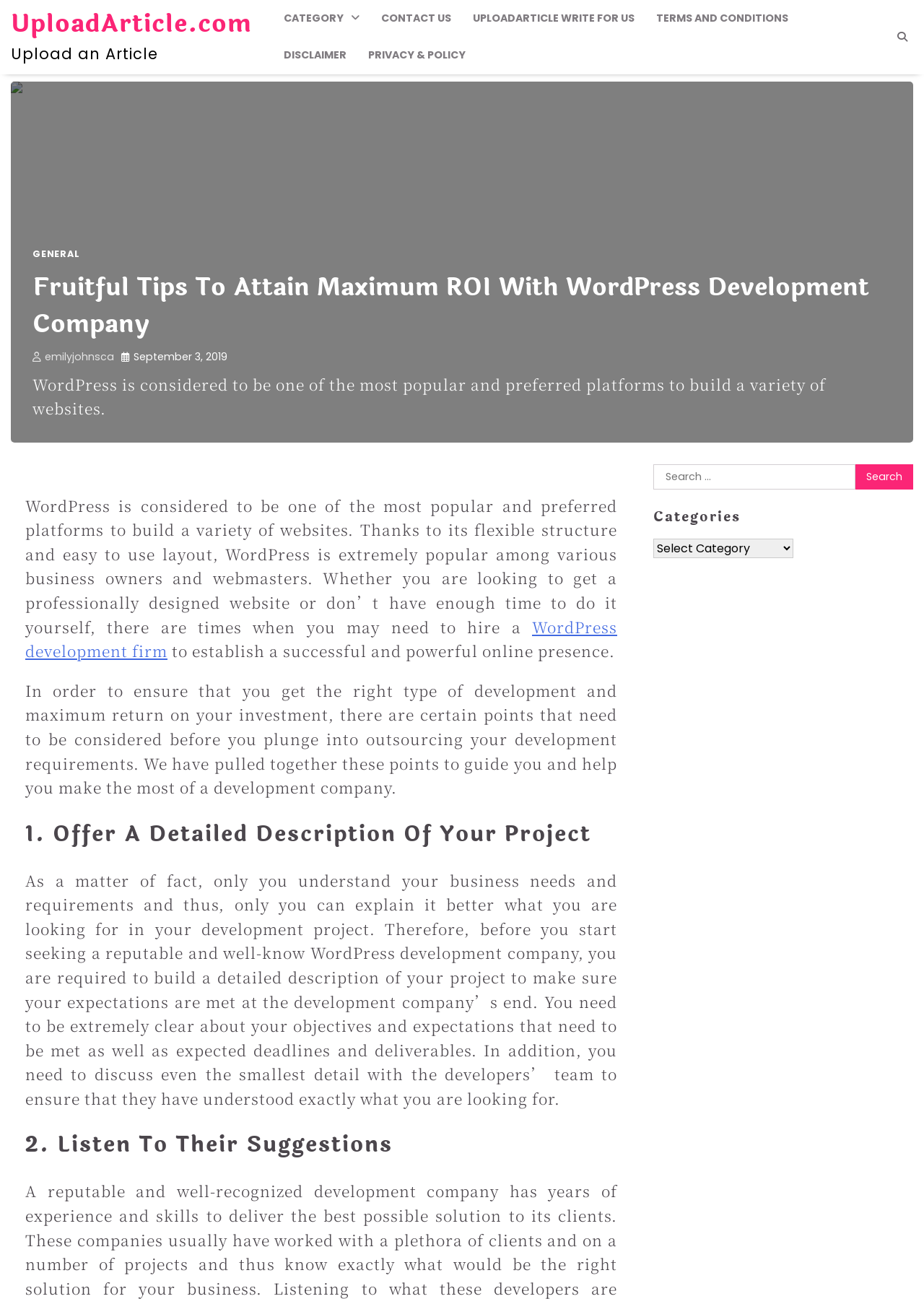From the details in the image, provide a thorough response to the question: How many categories are there?

I couldn't determine the exact number of categories because the combobox 'Categories' is not expanded, and I don't have any other information about the categories on the webpage.